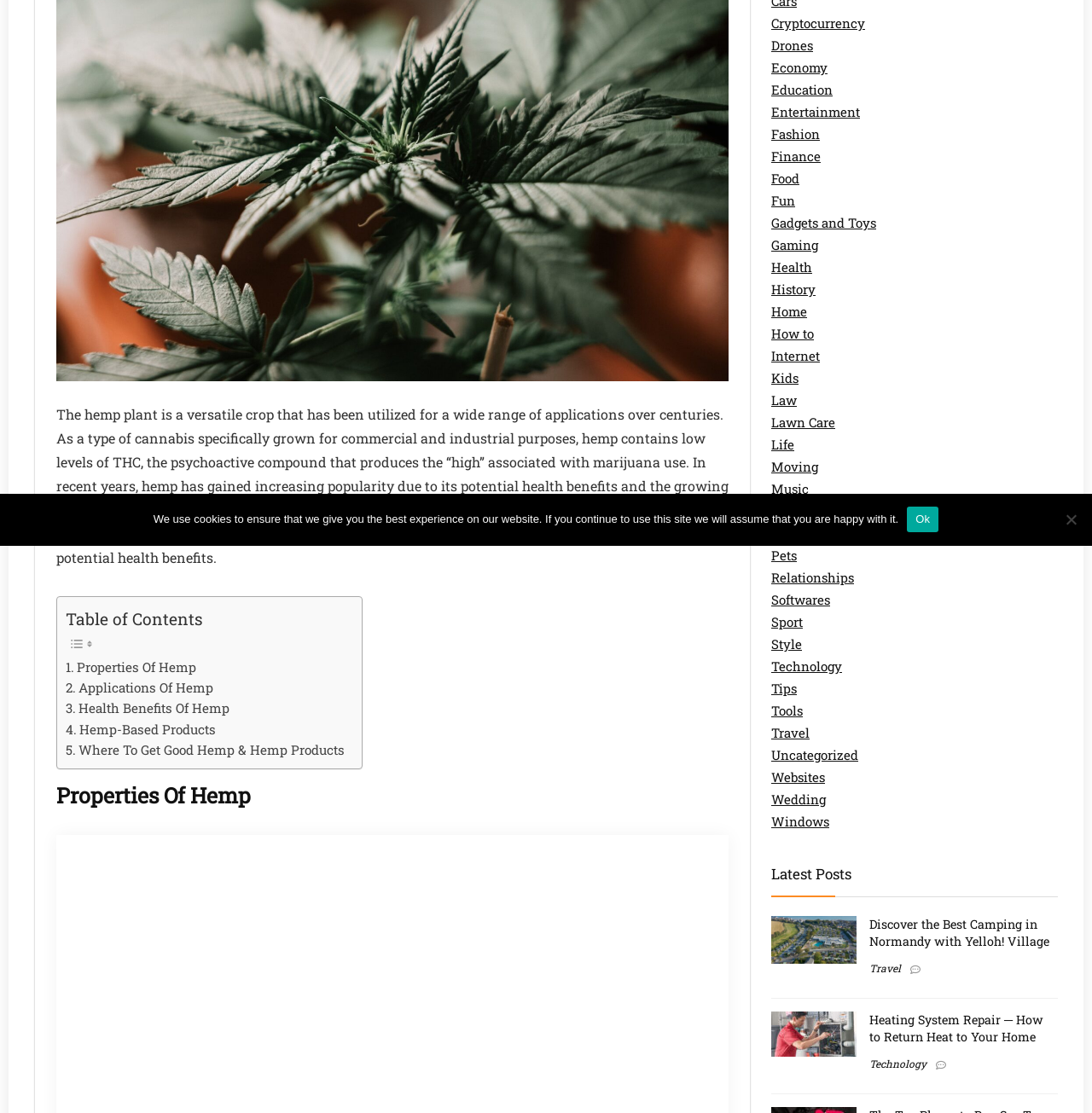Find the bounding box of the UI element described as follows: "Health Benefits Of Hemp".

[0.06, 0.627, 0.21, 0.646]